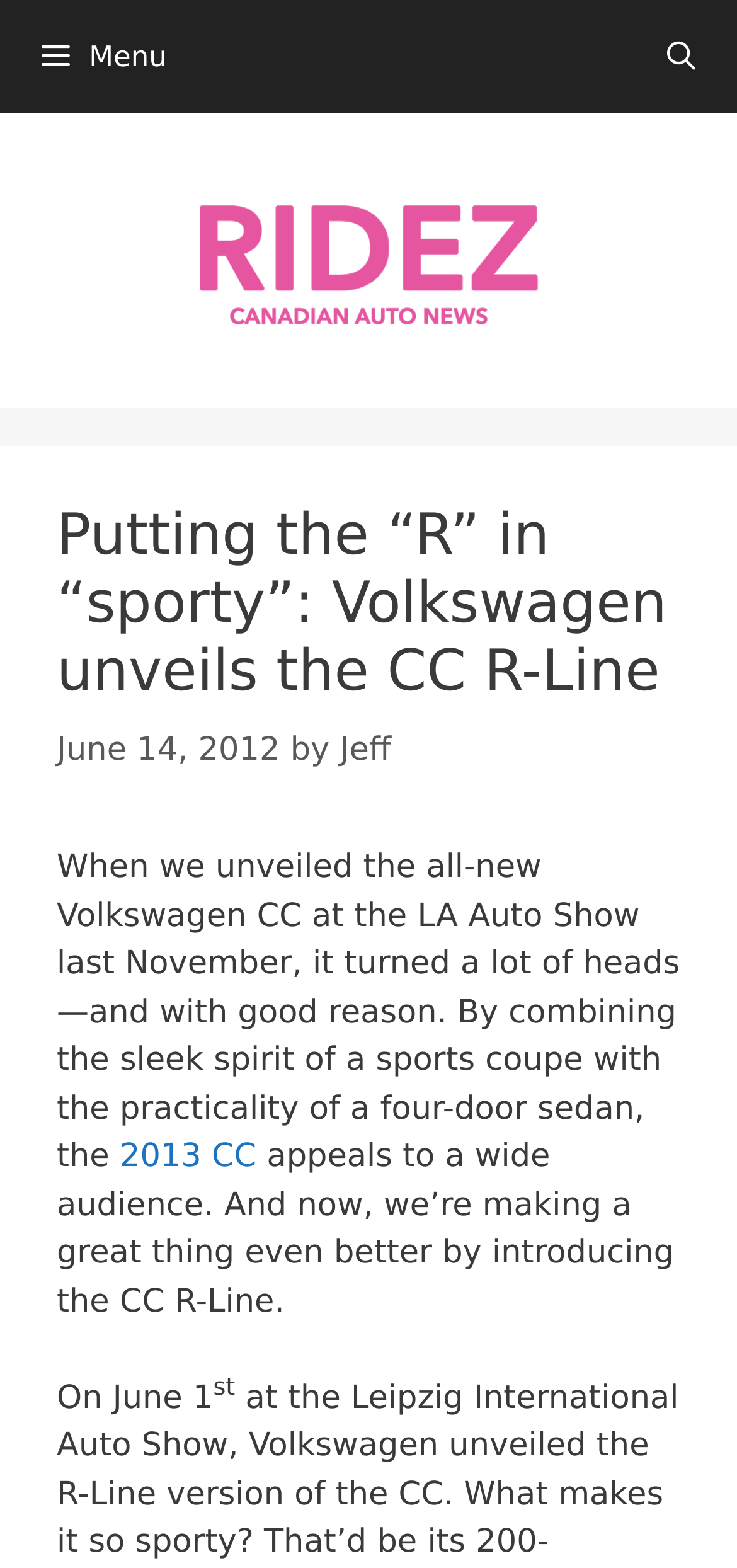Provide a brief response in the form of a single word or phrase:
Who is the author of the article?

Jeff